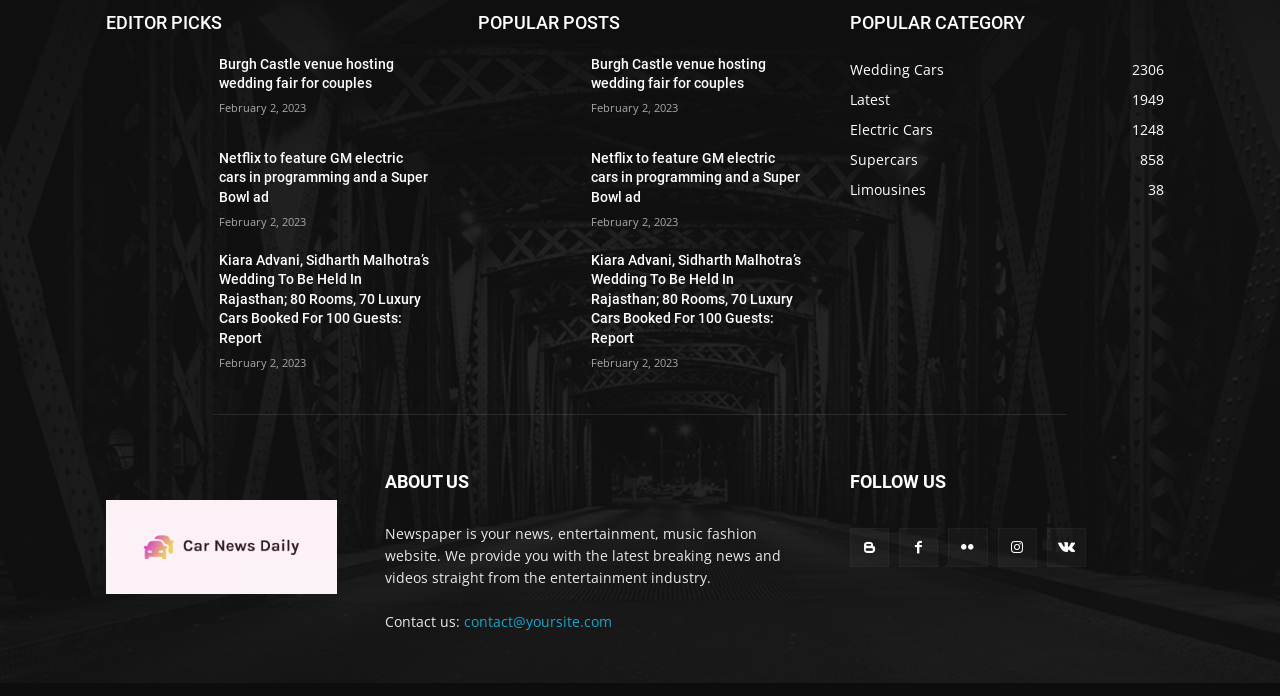Predict the bounding box coordinates of the area that should be clicked to accomplish the following instruction: "Contact us through 'contact@yoursite.com'". The bounding box coordinates should consist of four float numbers between 0 and 1, i.e., [left, top, right, bottom].

[0.362, 0.879, 0.478, 0.906]